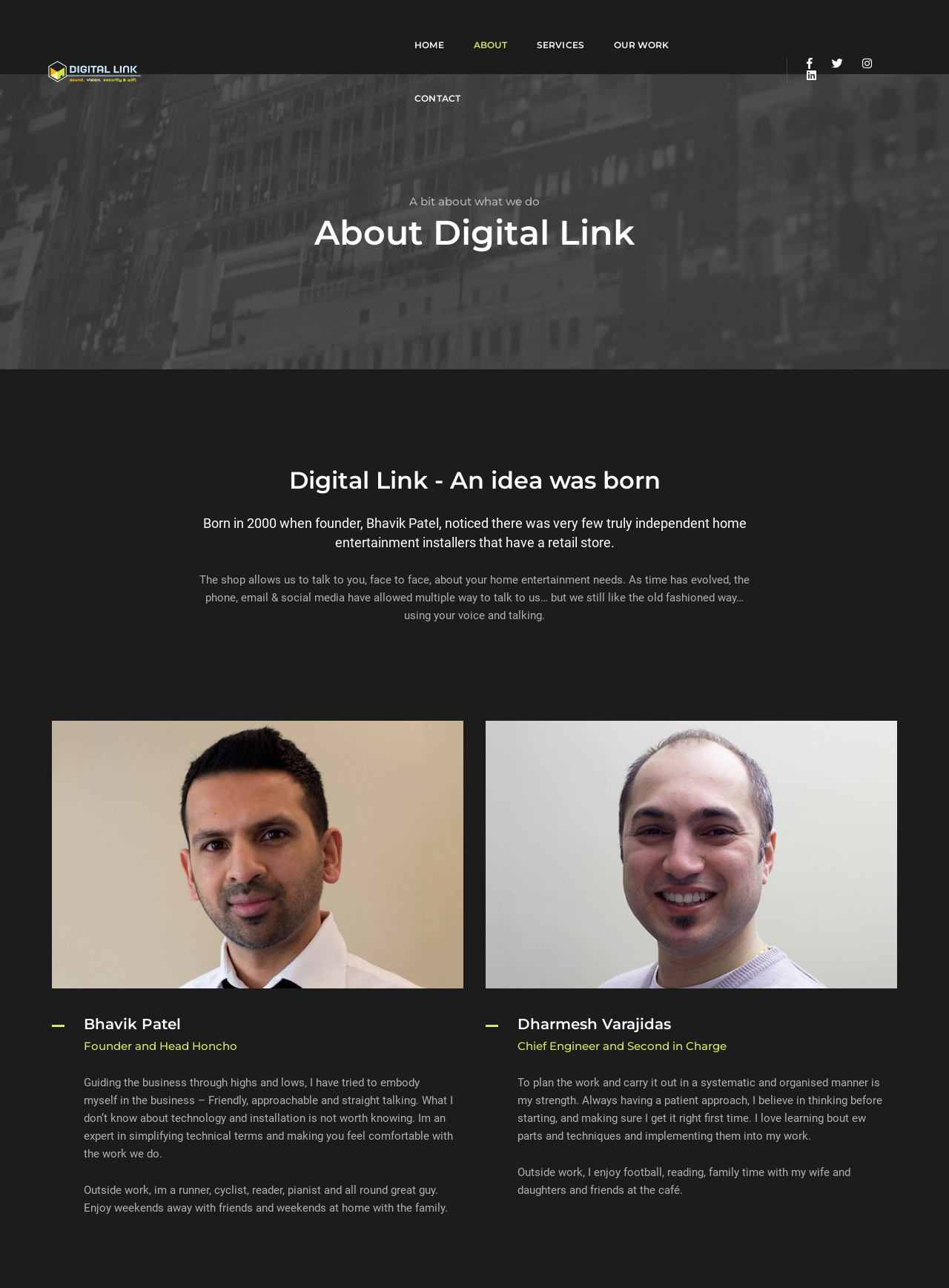Please indicate the bounding box coordinates of the element's region to be clicked to achieve the instruction: "Click on SERVICES". Provide the coordinates as four float numbers between 0 and 1, i.e., [left, top, right, bottom].

[0.553, 0.008, 0.603, 0.05]